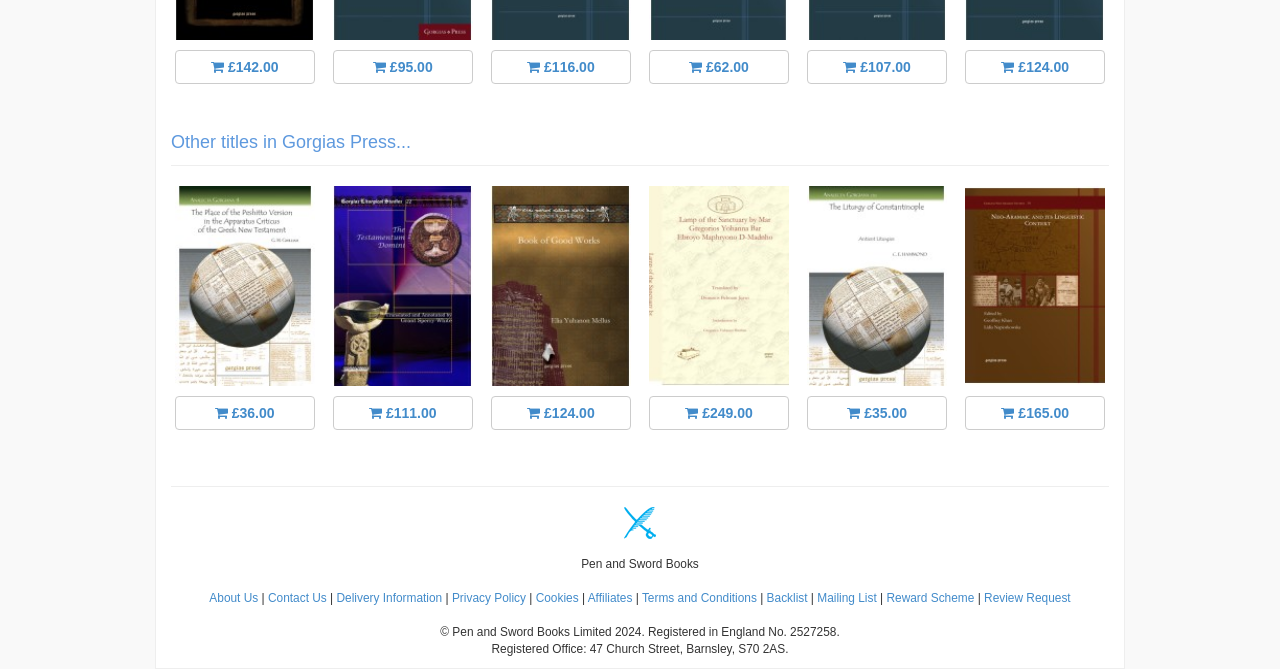Determine the bounding box coordinates of the clickable element to achieve the following action: 'View other titles in Gorgias Press'. Provide the coordinates as four float values between 0 and 1, formatted as [left, top, right, bottom].

[0.134, 0.197, 0.321, 0.227]